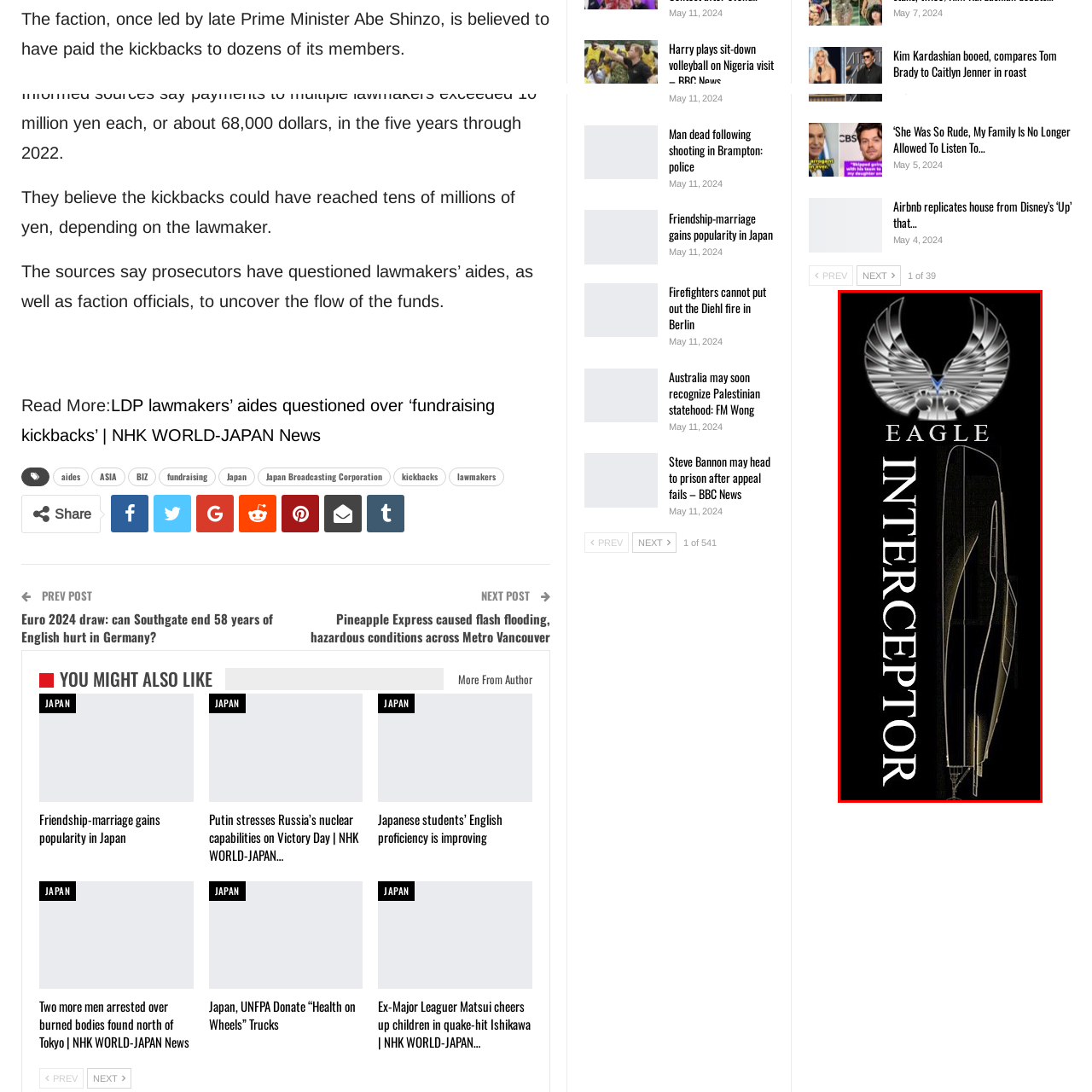Study the area of the image outlined in red and respond to the following question with as much detail as possible: What is the theme suggested by the word 'EAGLE'?

The word 'EAGLE' is prominently displayed in elegant lettering, suggesting a connection to the themes of freedom and power, which are often associated with eagles.